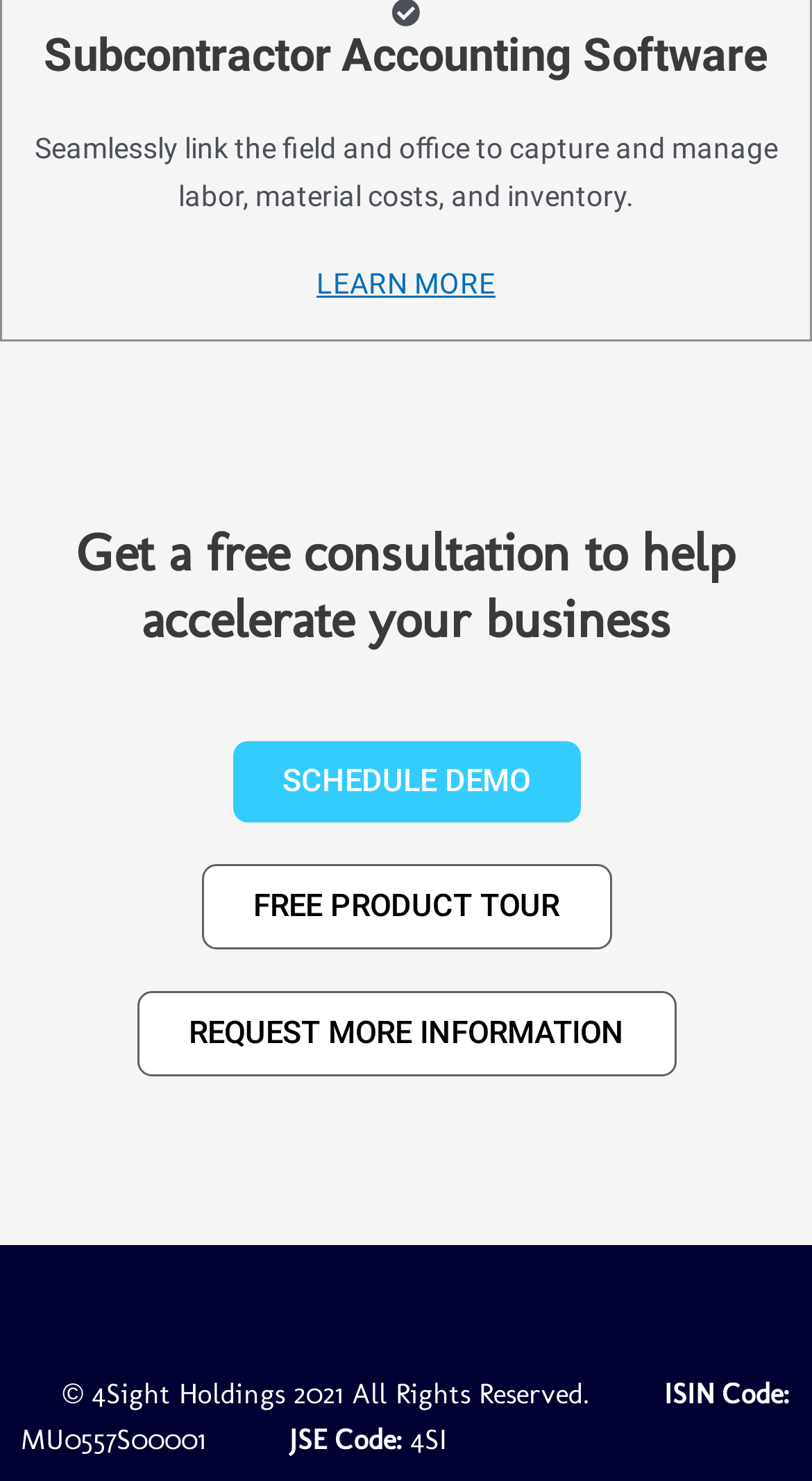Look at the image and answer the question in detail:
What is the position of the 'LEARN MORE' link?

By comparing the y1 and y2 coordinates of the 'LEARN MORE' link element (ID 1025) with those of the button elements (IDs 729, 730, and 731), it can be determined that the link is positioned above the buttons.